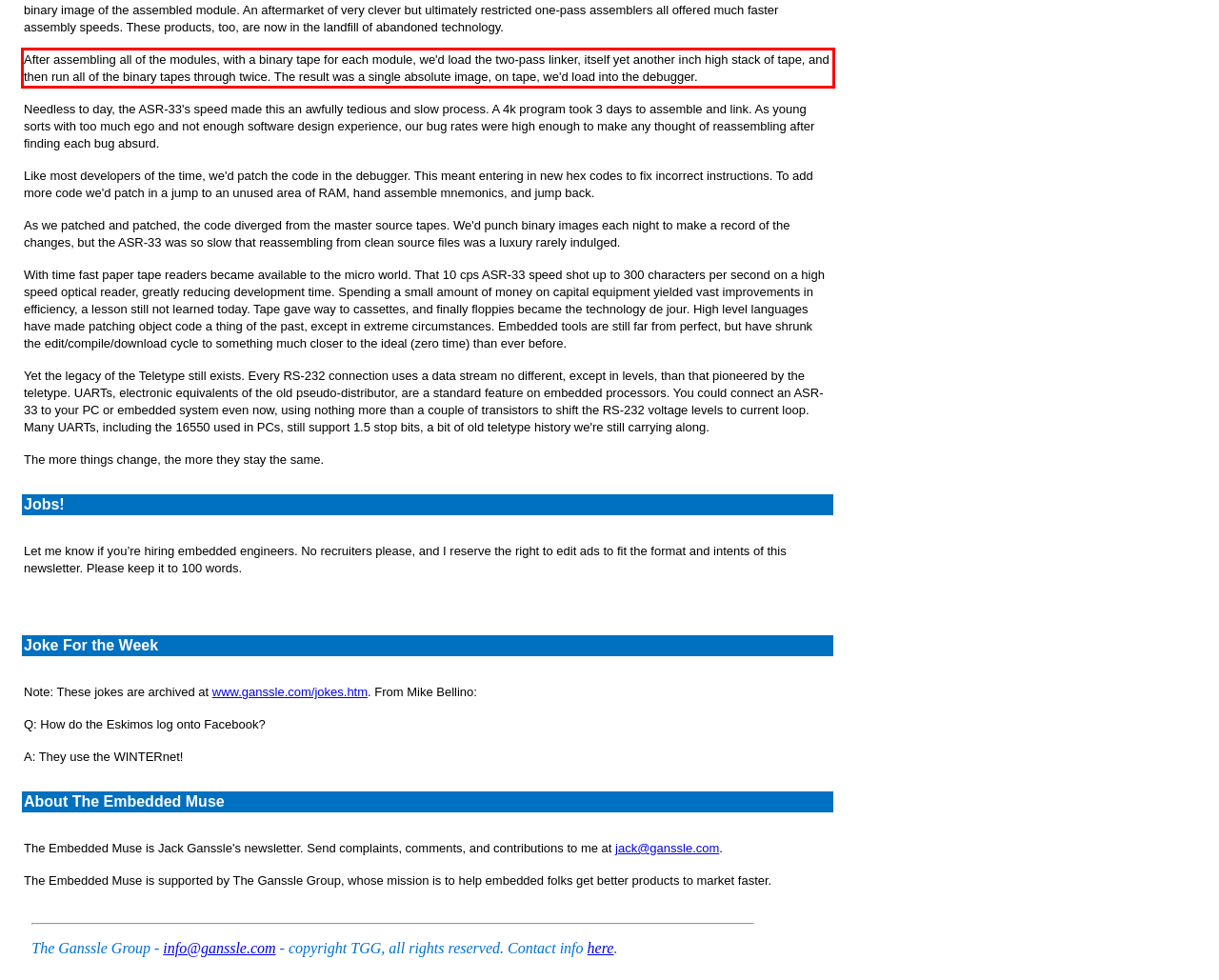From the provided screenshot, extract the text content that is enclosed within the red bounding box.

After assembling all of the modules, with a binary tape for each module, we'd load the two-pass linker, itself yet another inch high stack of tape, and then run all of the binary tapes through twice. The result was a single absolute image, on tape, we'd load into the debugger.